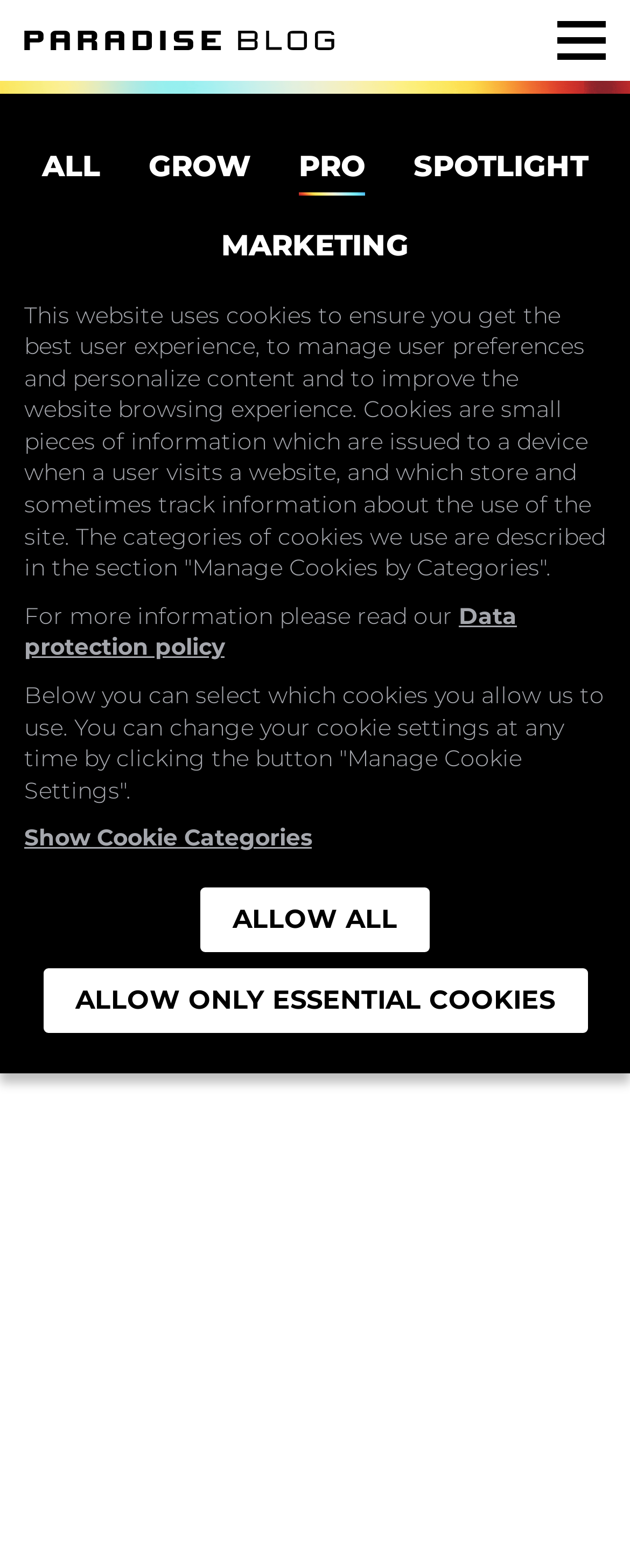Extract the text of the main heading from the webpage.

THE NEXT GENERATION IN AFRICAN SOUND – AMAPIANO CEMENTS ITS PLACE IN THE INTERNATIONAL DANCE SCENE